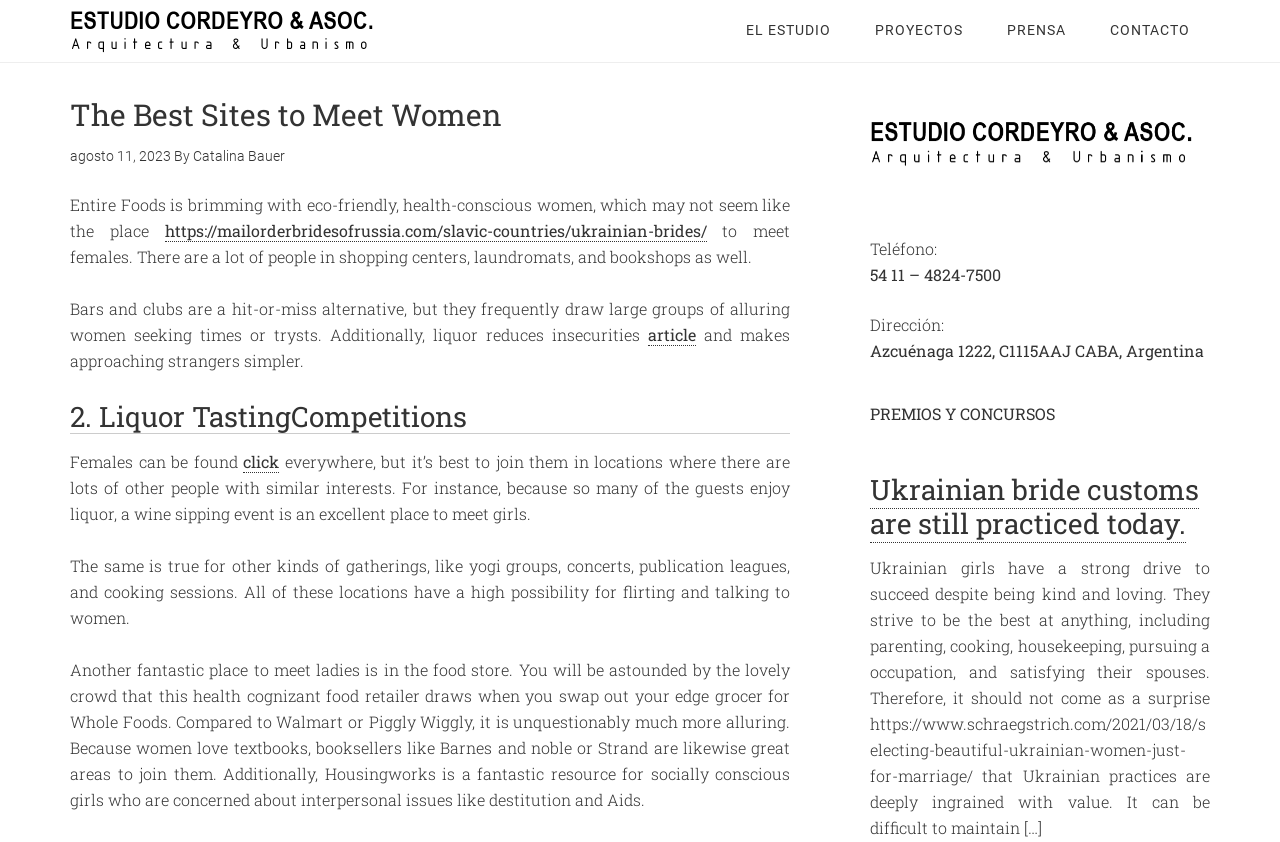What is the phone number of the firm? Based on the image, give a response in one word or a short phrase.

54 11 – 4824-7500